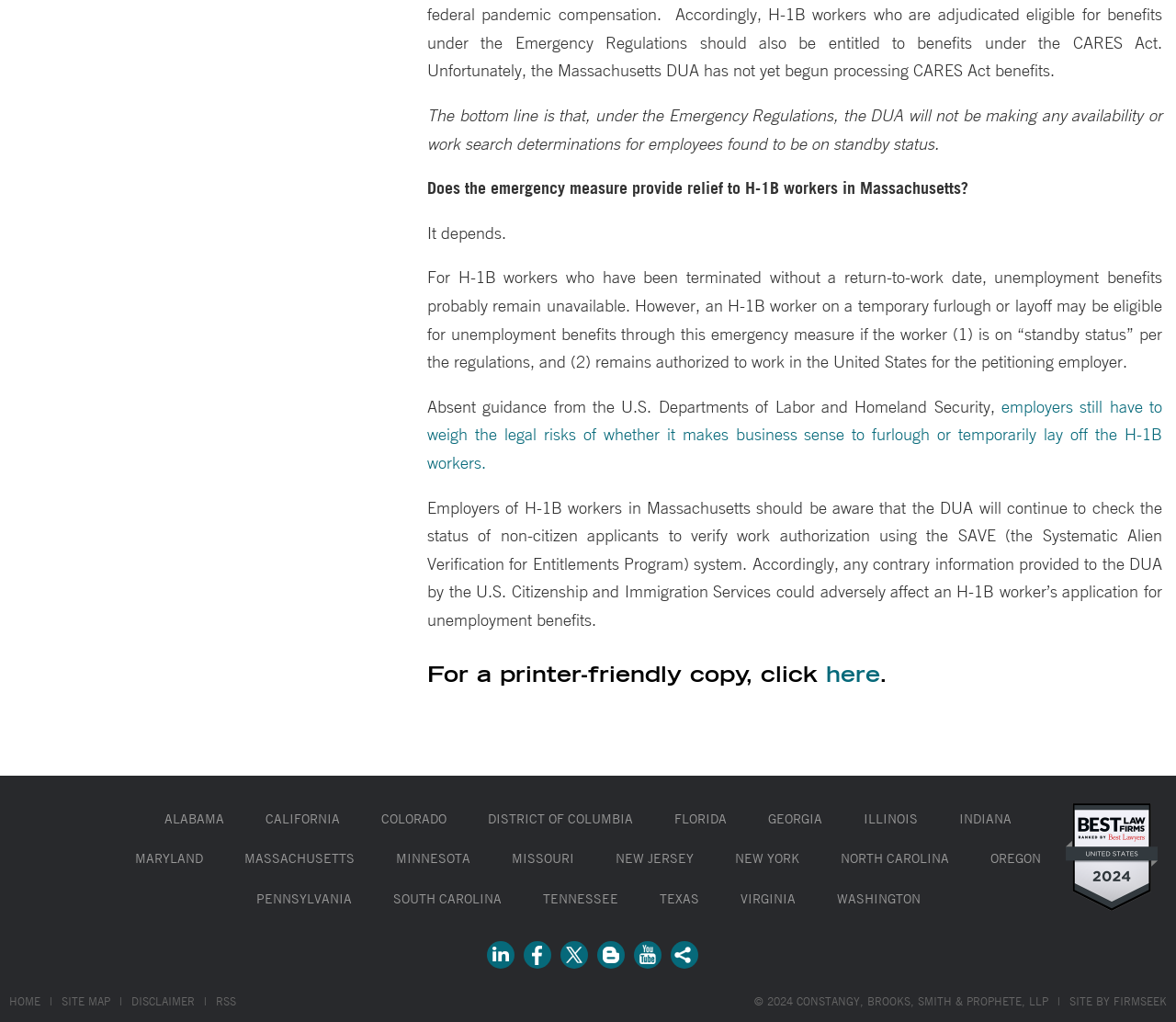Please identify the bounding box coordinates of the element's region that should be clicked to execute the following instruction: "Click on the button to Share". The bounding box coordinates must be four float numbers between 0 and 1, i.e., [left, top, right, bottom].

[0.57, 0.921, 0.597, 0.952]